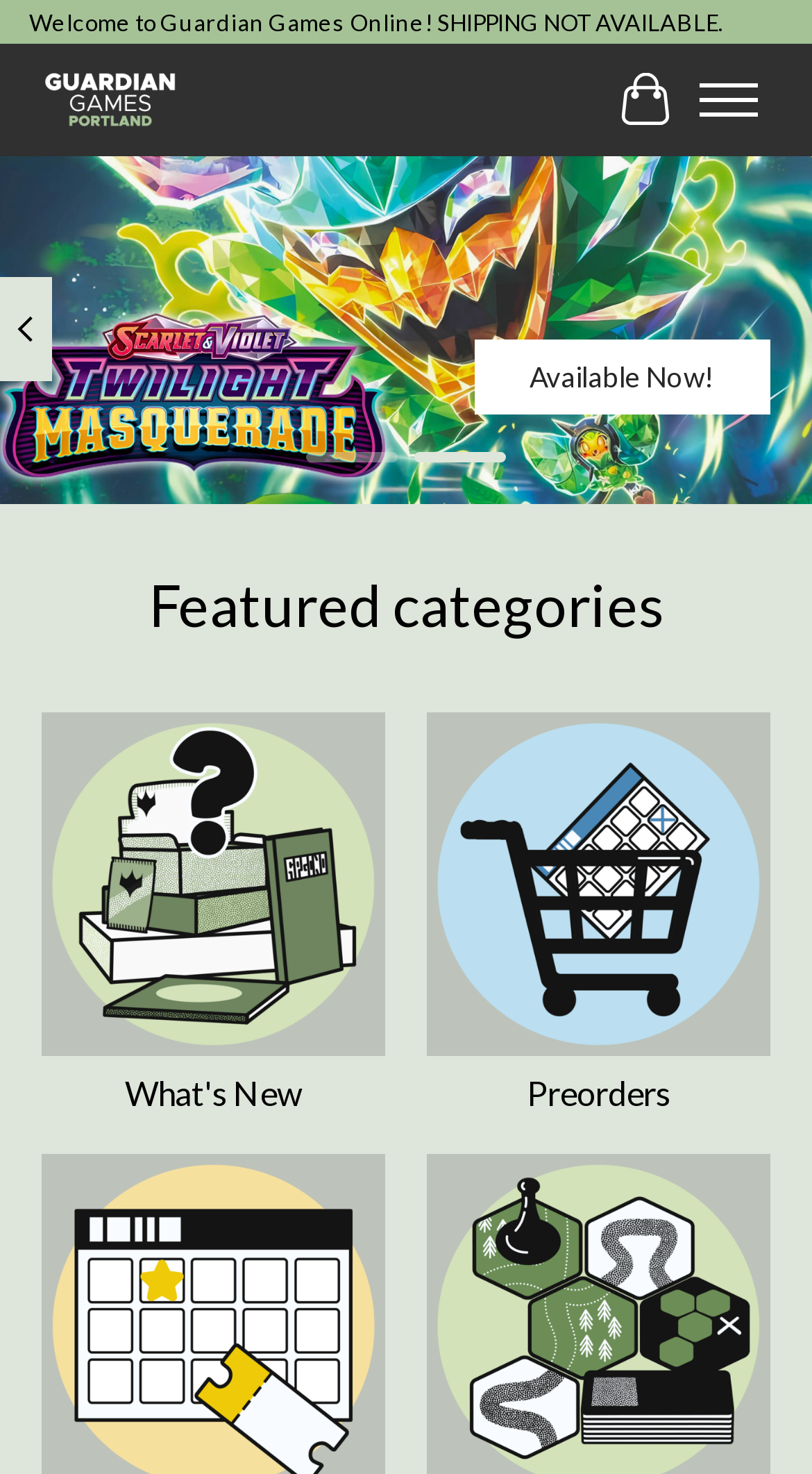Explain the webpage in detail.

The webpage is for Guardian Games, a premier tabletop game store in Portland, Oregon. At the top, there is a welcome message "Welcome to Guardian Games Online! SHIPPING NOT AVAILABLE." Below this message, there is a logo of Guardian Games, which is also a link to the homepage. To the right of the logo, there are two buttons: "Toggle cart Cart" and "Toggle menu".

Below the top section, there is a hero slideshow with a link "Available Now!" at the top right corner. The slideshow has navigation buttons, "Show previous items" and "Show next items", at the left and right sides, respectively.

Under the slideshow, there is a section with a heading "Featured categories". This section has three columns with links and images. The first column has a link "What's New" with an image, the second column is empty, and the third column has a link "Preorders" with an image. Each column has a heading above it, "What's New" and "Preorders", respectively.

There are a total of 3 buttons at the top right corner, 2 navigation buttons for the slideshow, and 3 links with images in the "Featured categories" section. The webpage has a clean layout with clear headings and concise text.